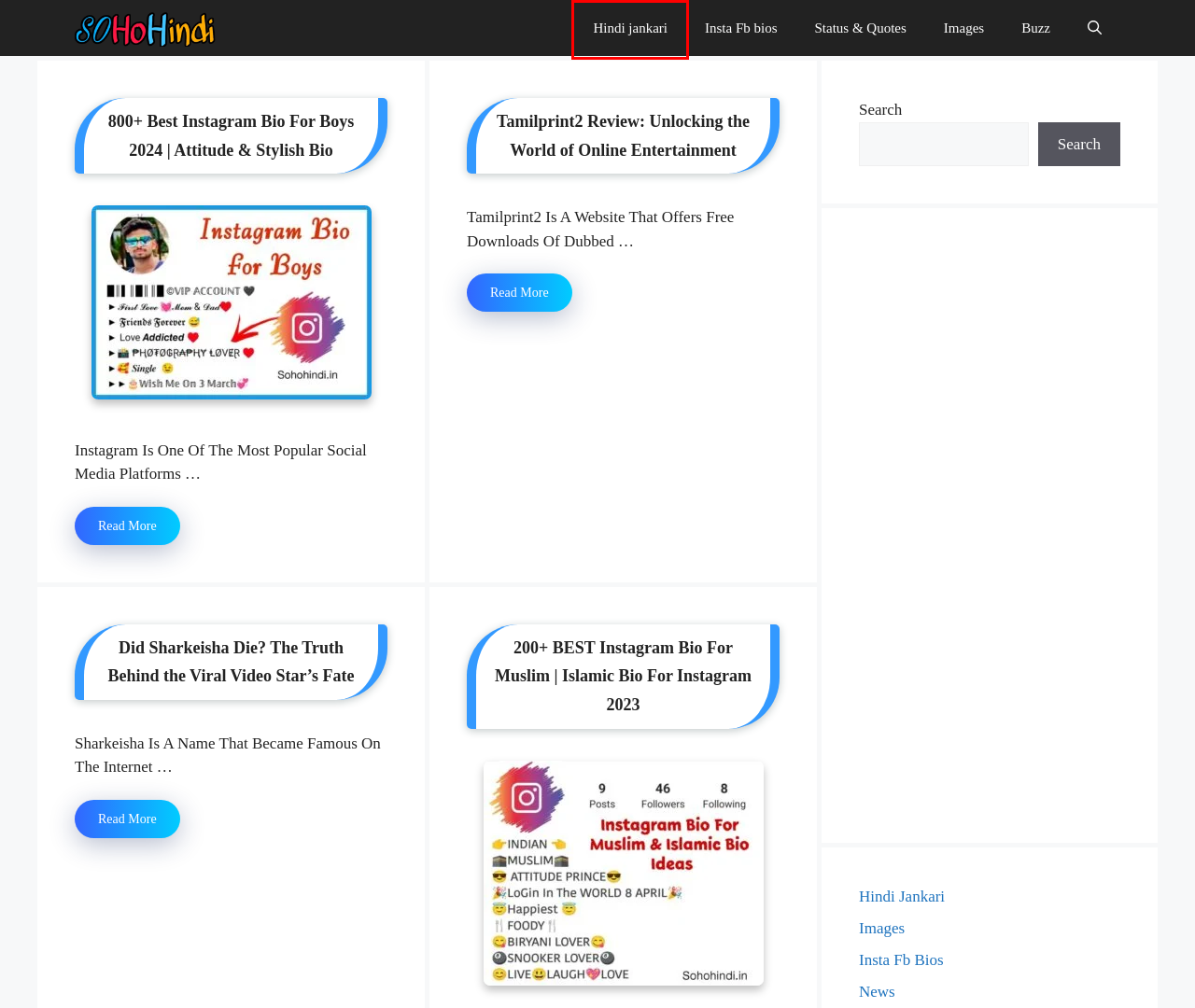Examine the screenshot of a webpage with a red bounding box around an element. Then, select the webpage description that best represents the new page after clicking the highlighted element. Here are the descriptions:
A. Images - Sohohindi.in
B. 200+ BEST Instagram Bio For Muslim | Islamic Bio For Instagram 2023 - Sohohindi.in
C. 800+ Best Instagram Bio For Boys 2024 | Attitude & Stylish Bio - Sohohindi.in
D. Tamilprint2 Review: Unlocking The World Of Online Entertainment - Sohohindi.in
E. News - Sohohindi.in
F. Status & Quotes - Sohohindi.in
G. Insta Fb Bios - Sohohindi.in
H. Hindi Jankari - Sohohindi.in

H